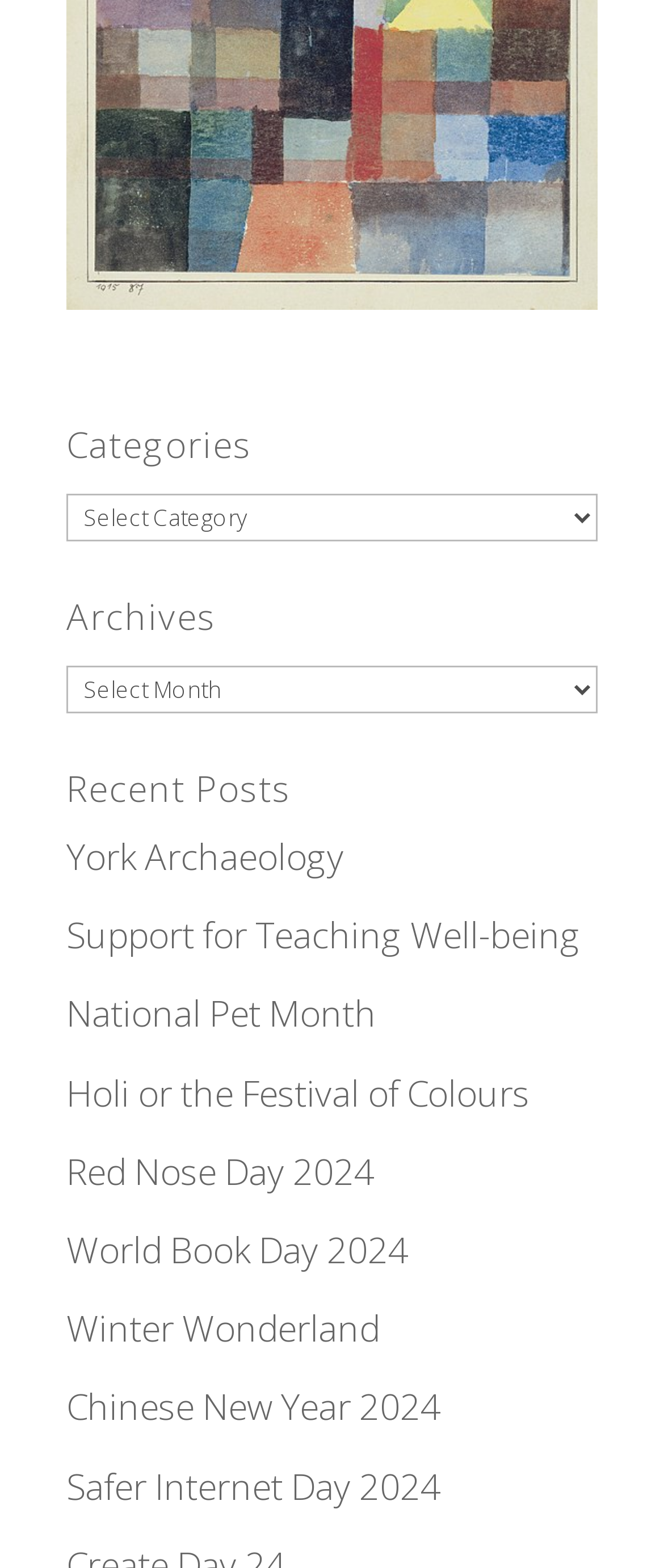Indicate the bounding box coordinates of the element that needs to be clicked to satisfy the following instruction: "Visit the 'Home' page". The coordinates should be four float numbers between 0 and 1, i.e., [left, top, right, bottom].

None